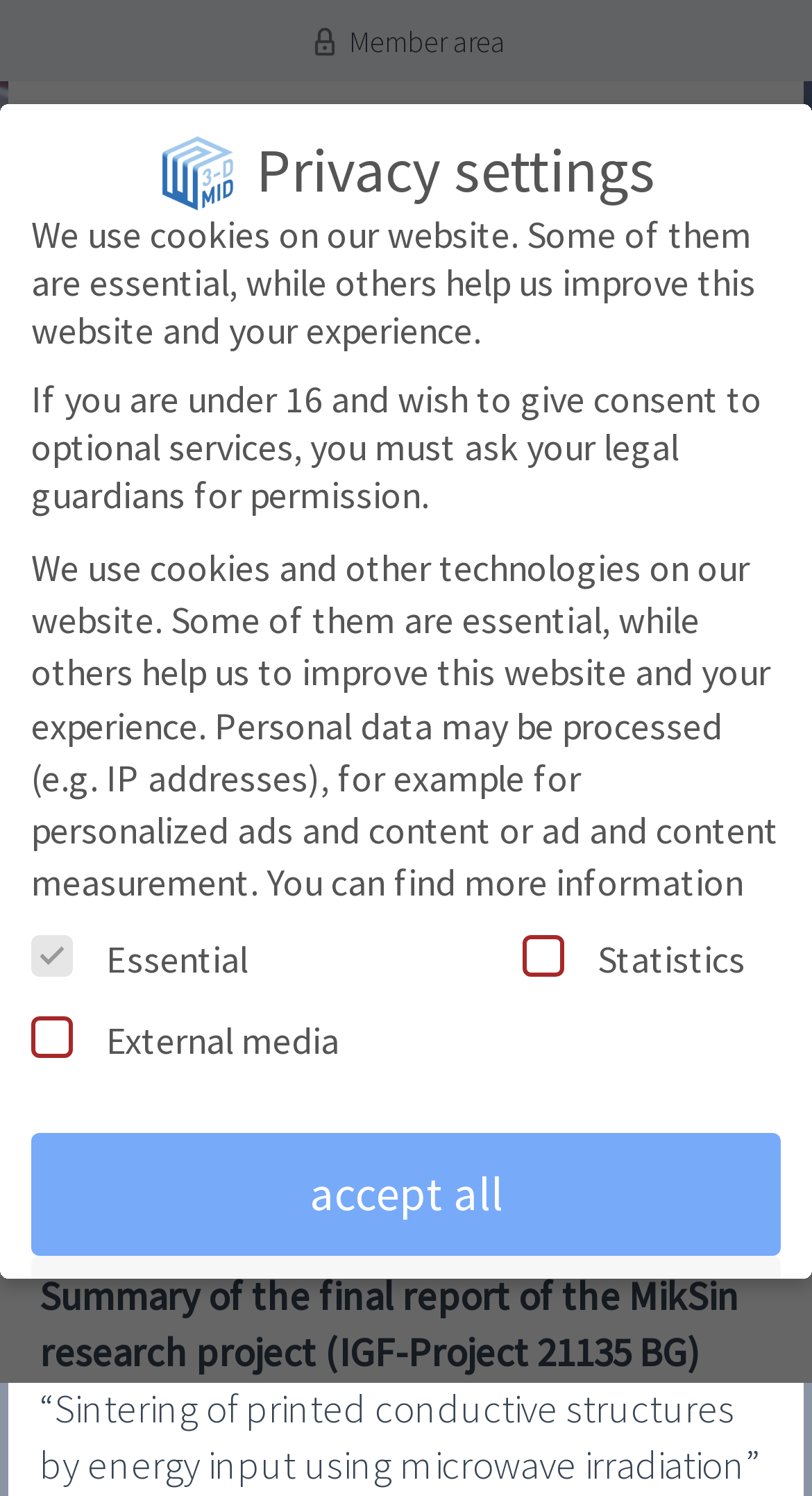Based on what you see in the screenshot, provide a thorough answer to this question: What is the language of the webpage?

The language of the webpage can be determined by the presence of the link 'English' and the image 'English' in the language selection section.